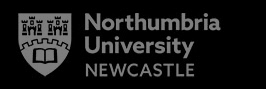Please provide a one-word or phrase answer to the question: 
What is the purpose of the logo?

Visual anchor for Research Portal